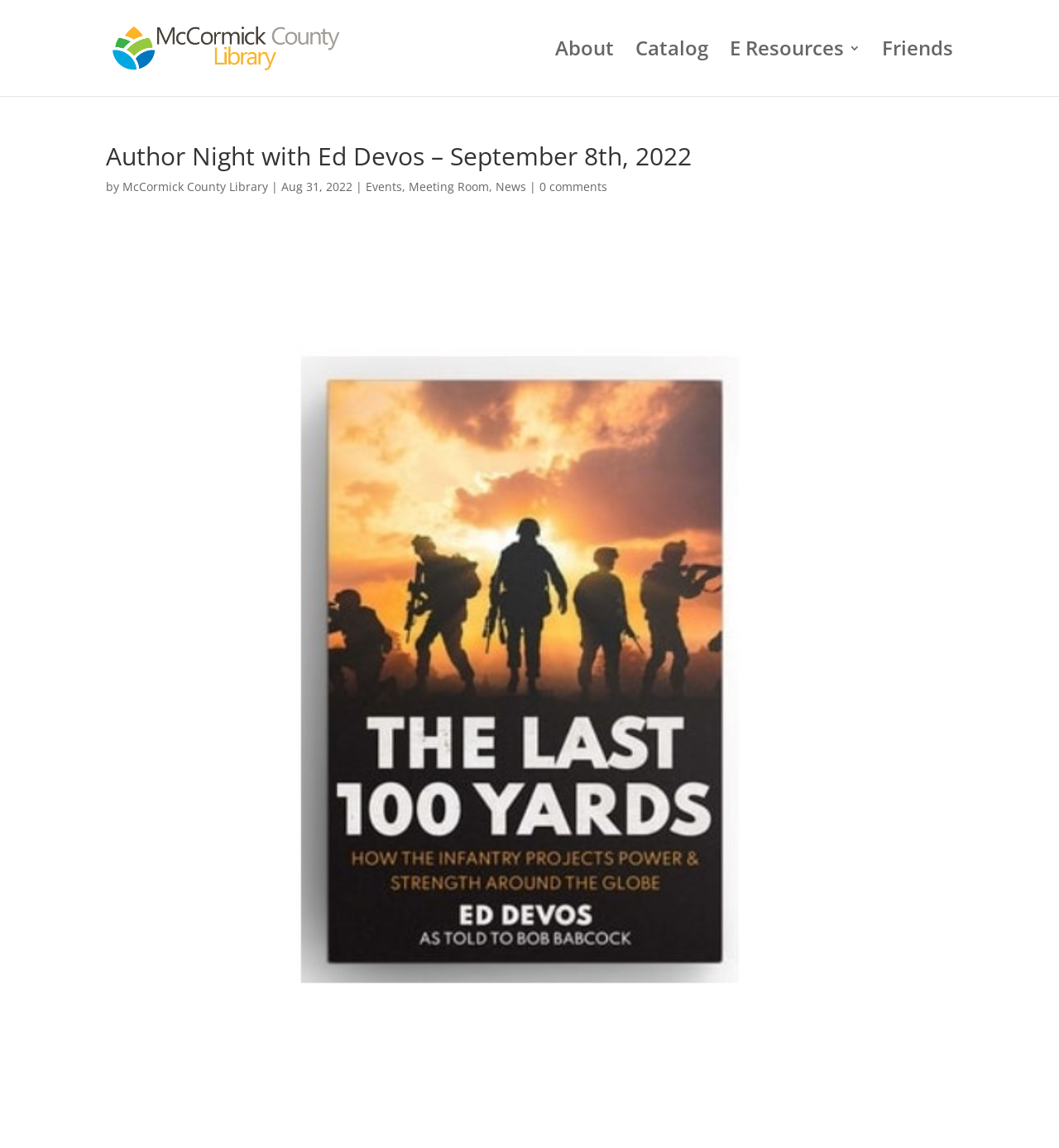Using the description: "Catalog", determine the UI element's bounding box coordinates. Ensure the coordinates are in the format of four float numbers between 0 and 1, i.e., [left, top, right, bottom].

[0.6, 0.037, 0.669, 0.084]